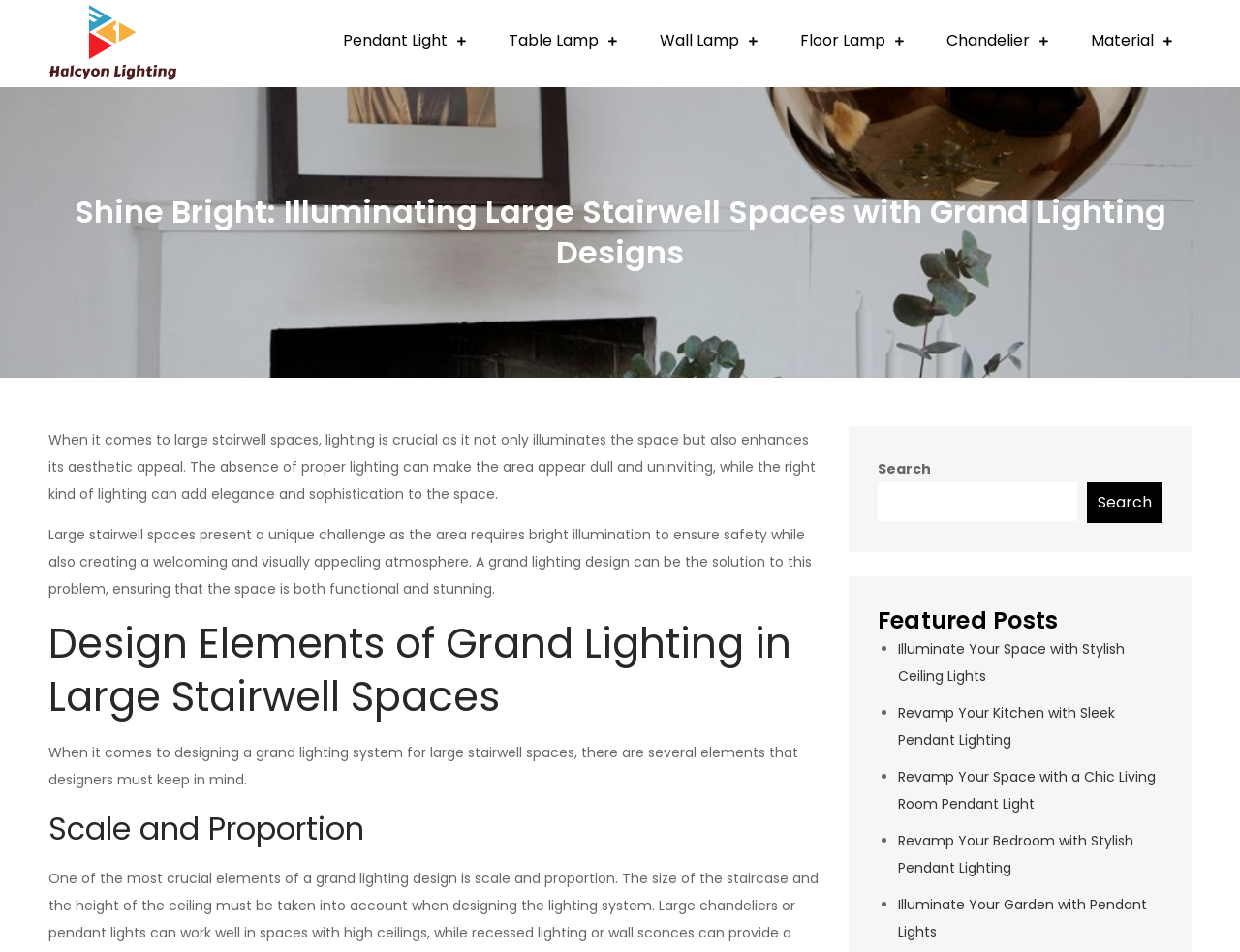What is the main topic of this webpage?
Using the visual information, reply with a single word or short phrase.

Lighting design